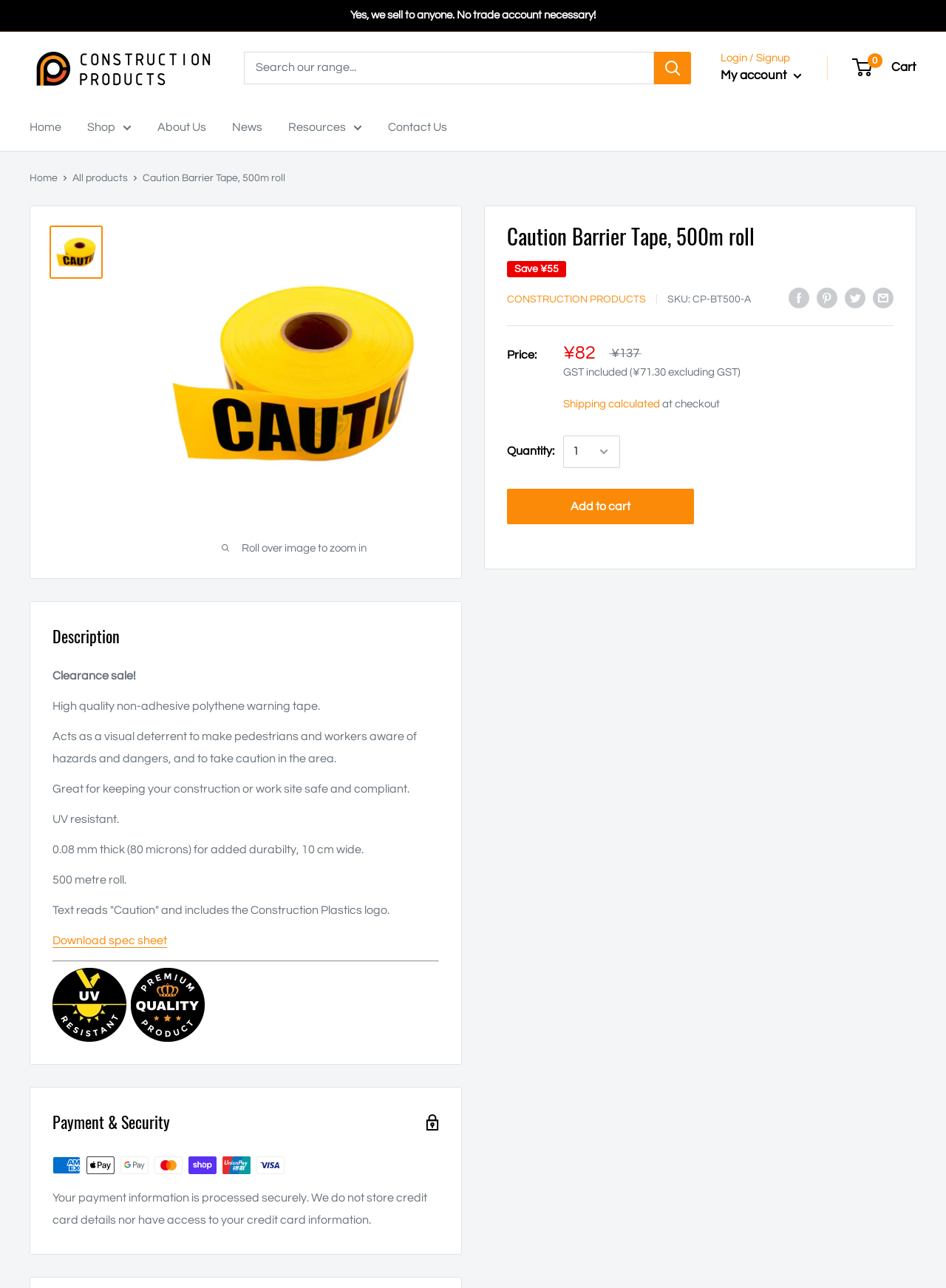Utilize the details in the image to give a detailed response to the question: What is the purpose of the caution tape?

The purpose of the caution tape can be inferred from the product description, which states that it 'acts as a visual deterrent to make pedestrians and workers aware of hazards and dangers, and to take caution in the area.'